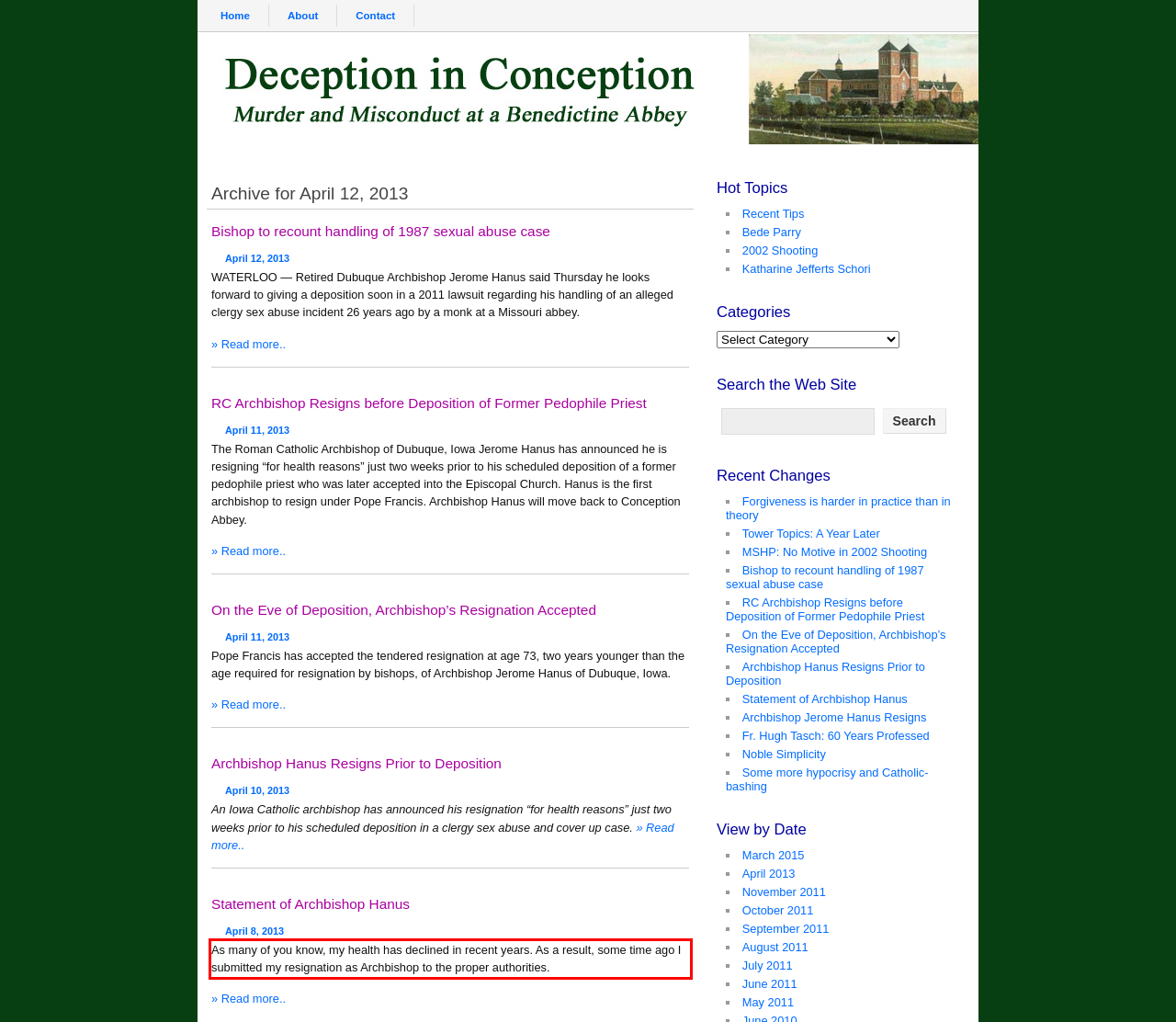You are presented with a screenshot containing a red rectangle. Extract the text found inside this red bounding box.

As many of you know, my health has declined in recent years. As a result, some time ago I submitted my resignation as Archbishop to the proper authorities.